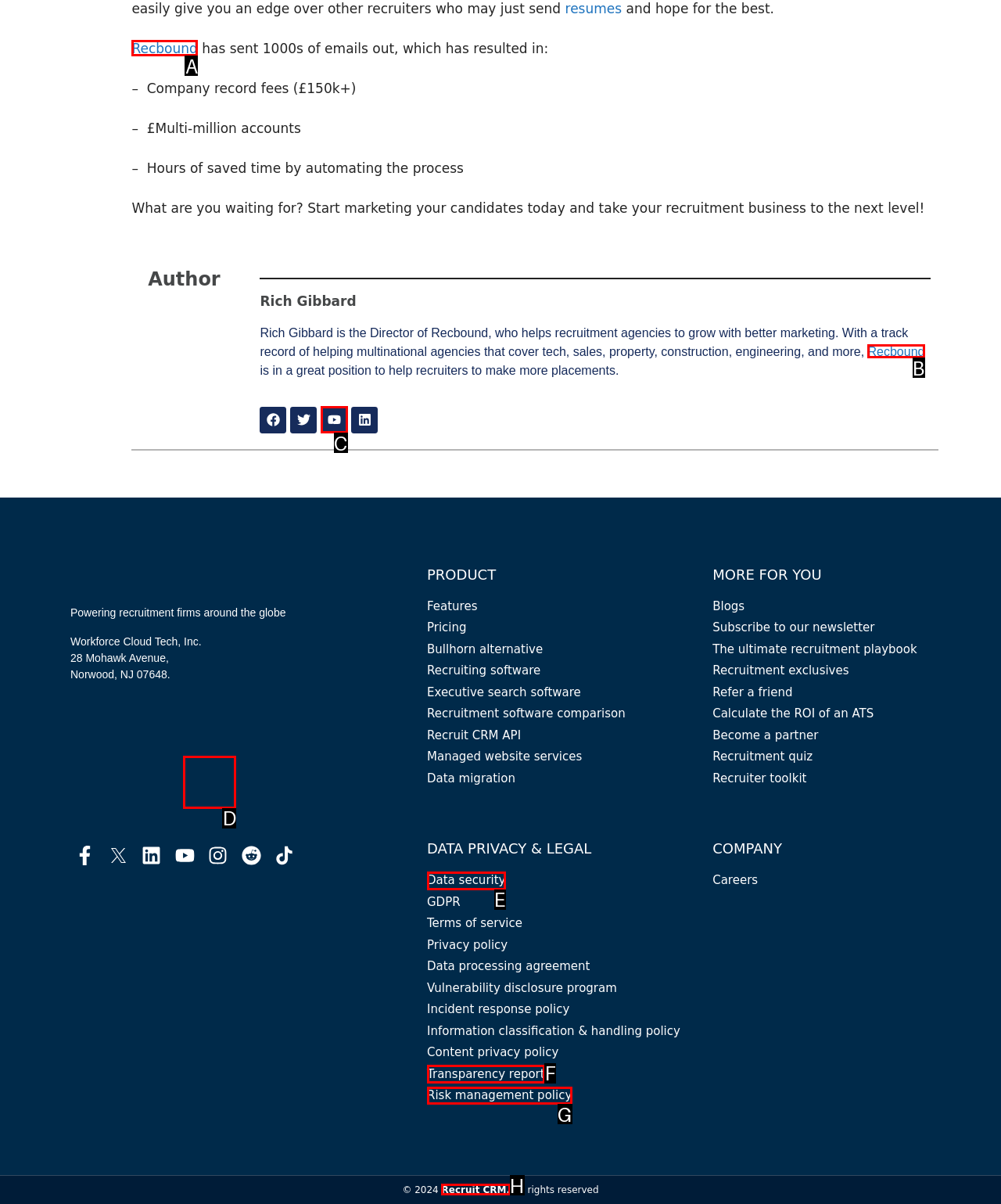Identify the correct lettered option to click in order to perform this task: Learn about 'Data security'. Respond with the letter.

E